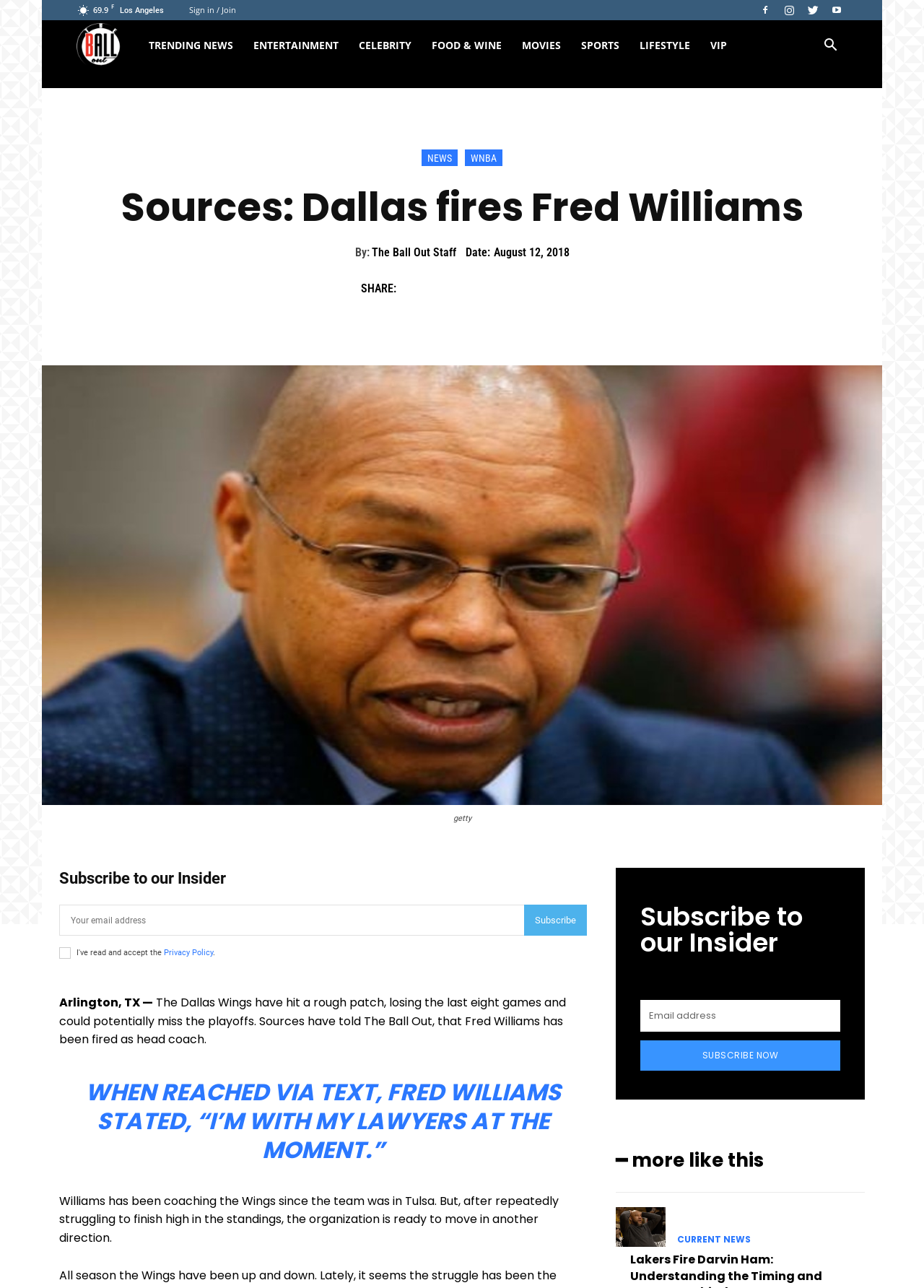Please identify the bounding box coordinates of the clickable area that will fulfill the following instruction: "read the article about versace and louis vuitton". The coordinates should be in the format of four float numbers between 0 and 1, i.e., [left, top, right, bottom].

None